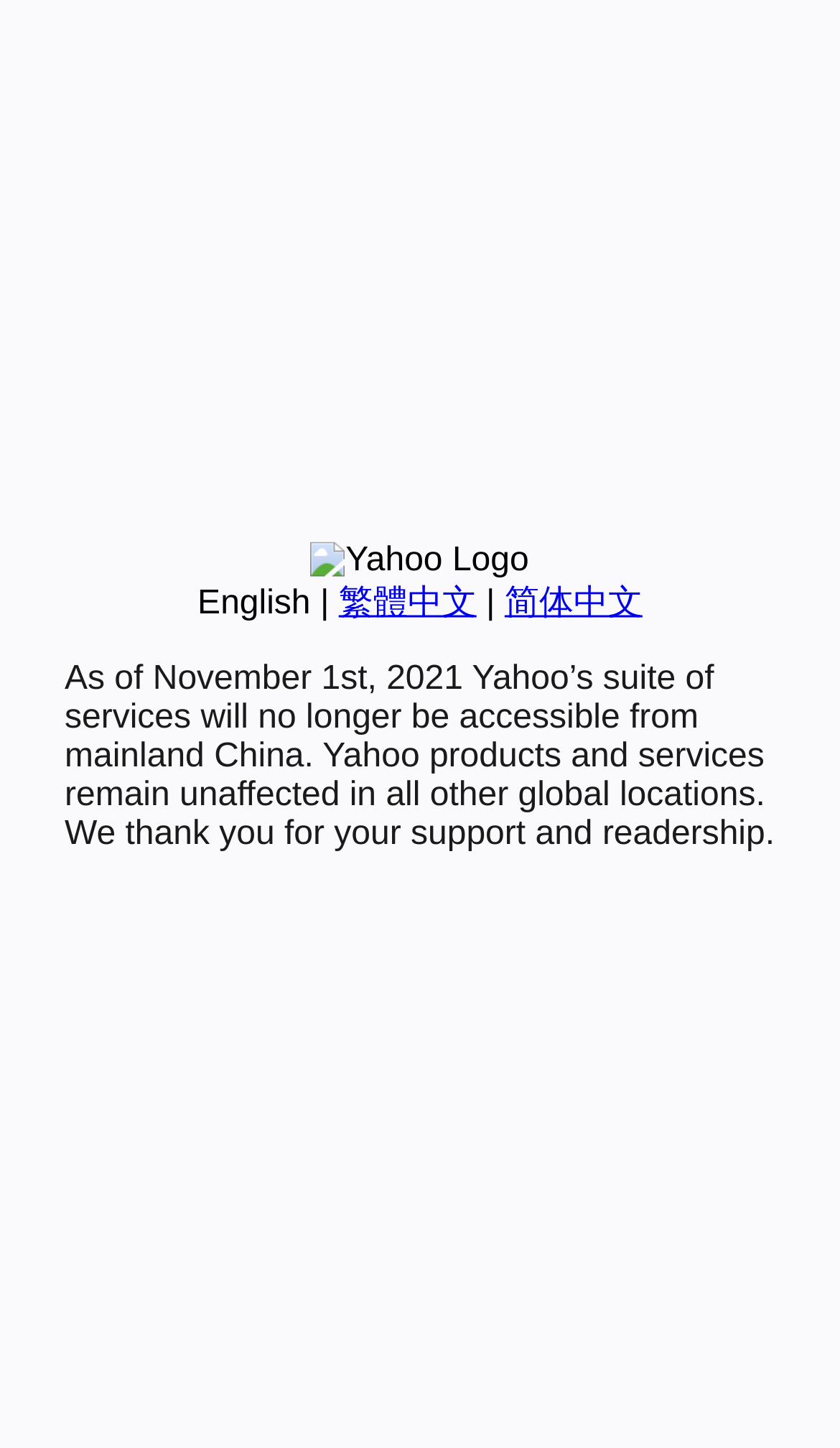Determine the bounding box for the described UI element: "简体中文".

[0.601, 0.404, 0.765, 0.429]